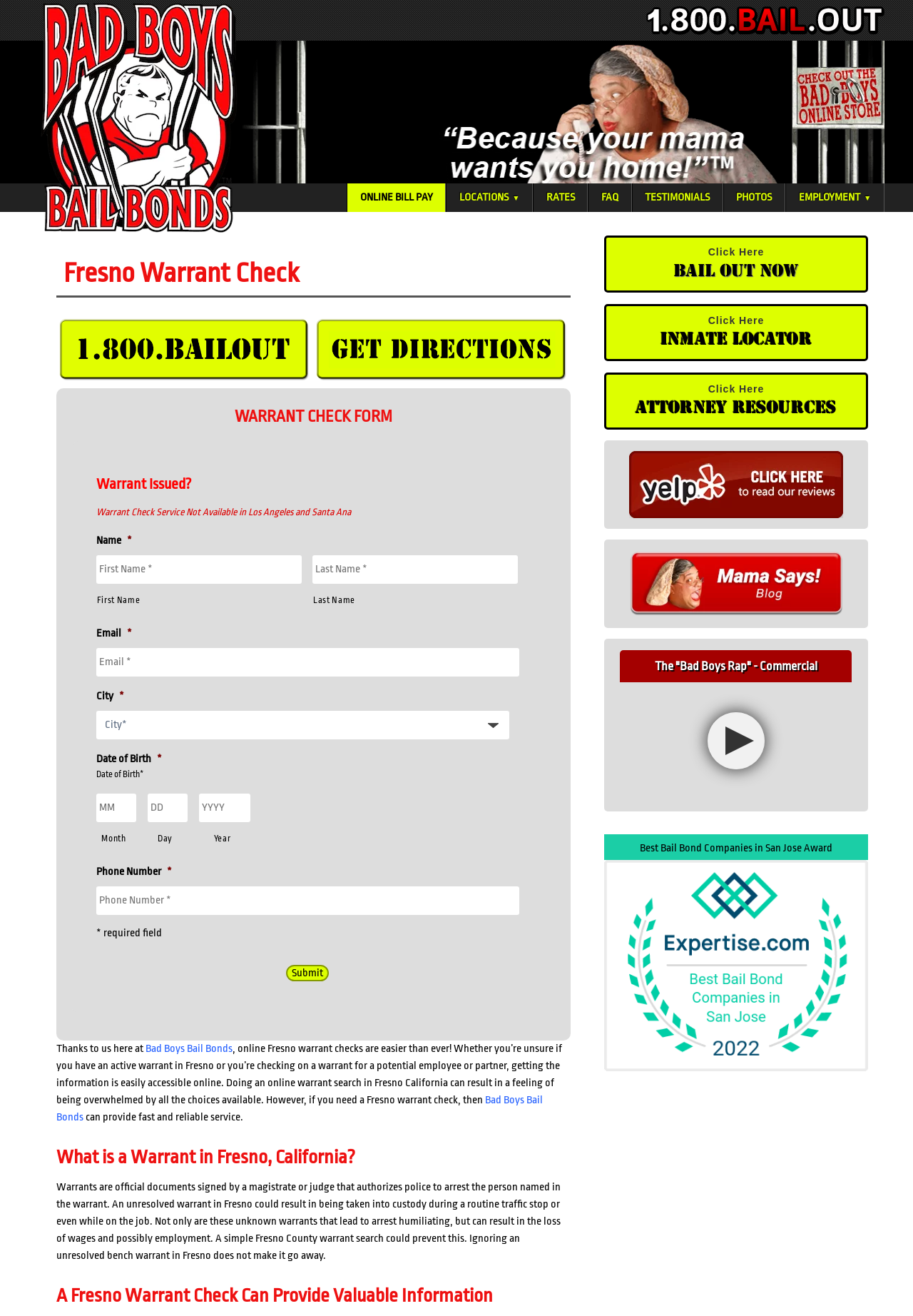Identify the bounding box for the UI element described as: "Employment ▼". Ensure the coordinates are four float numbers between 0 and 1, formatted as [left, top, right, bottom].

[0.86, 0.139, 0.969, 0.161]